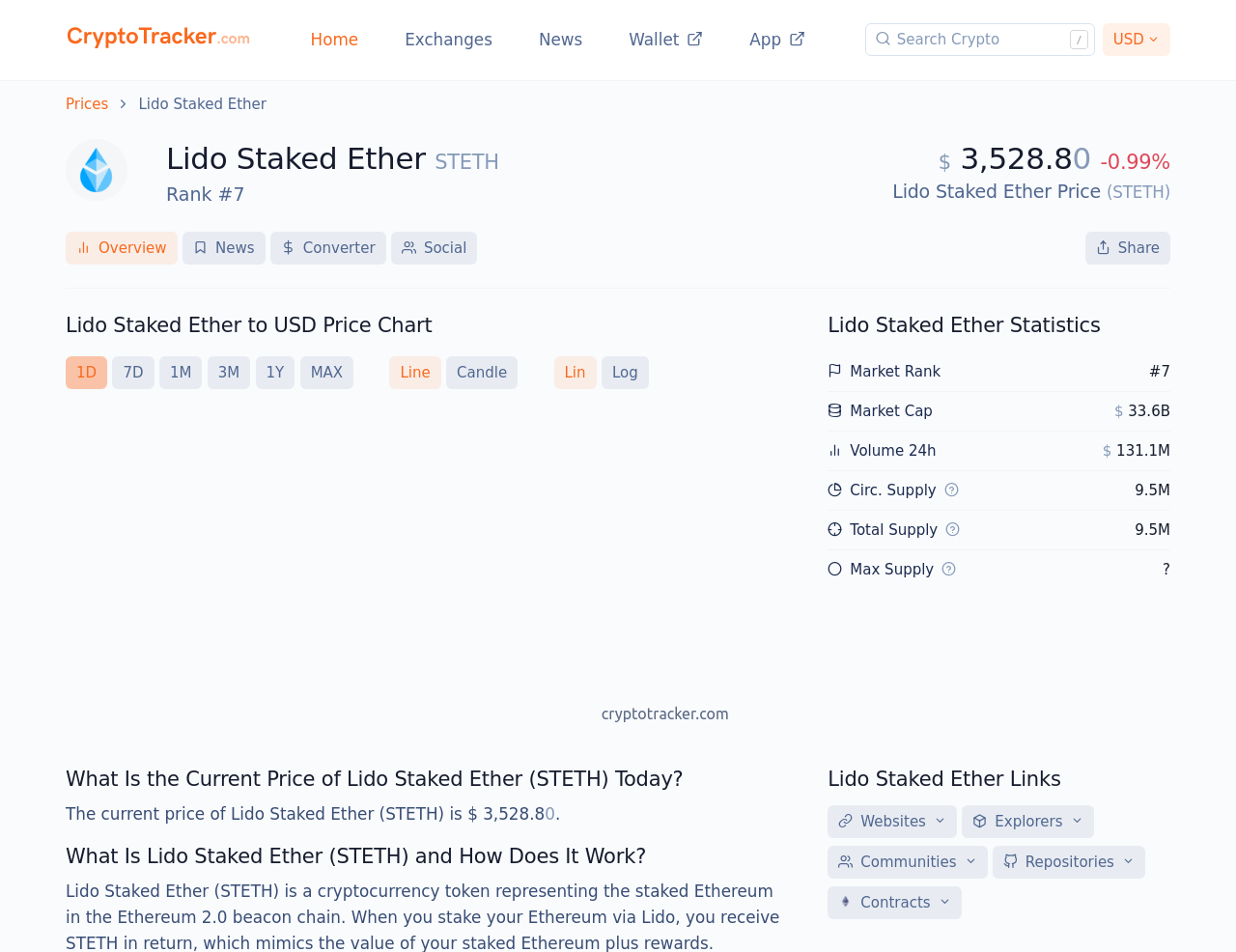Find the UI element described as: "Your Industry" and predict its bounding box coordinates. Ensure the coordinates are four float numbers between 0 and 1, [left, top, right, bottom].

None